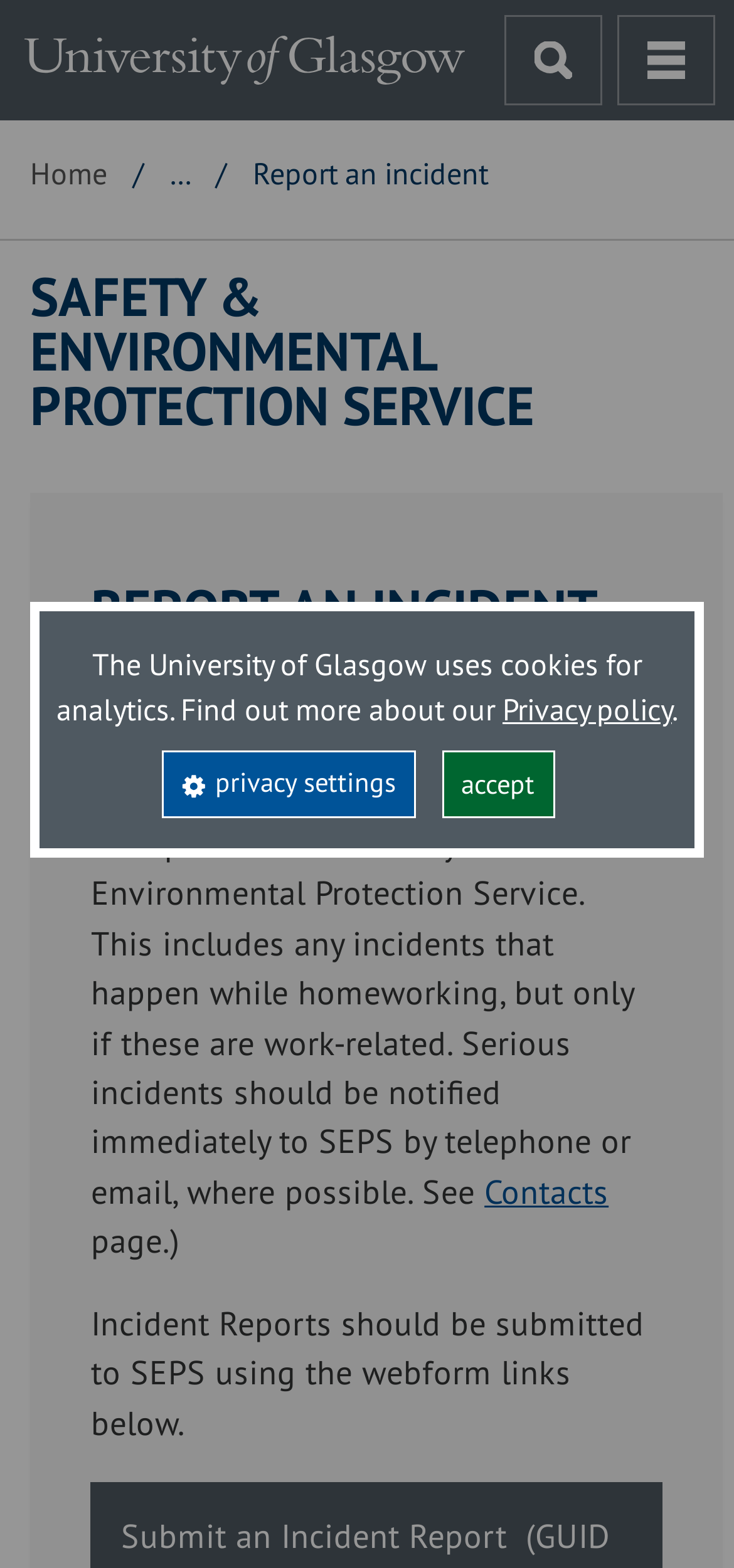Respond to the question below with a single word or phrase:
How should serious incidents be notified to SEPS?

By telephone or email